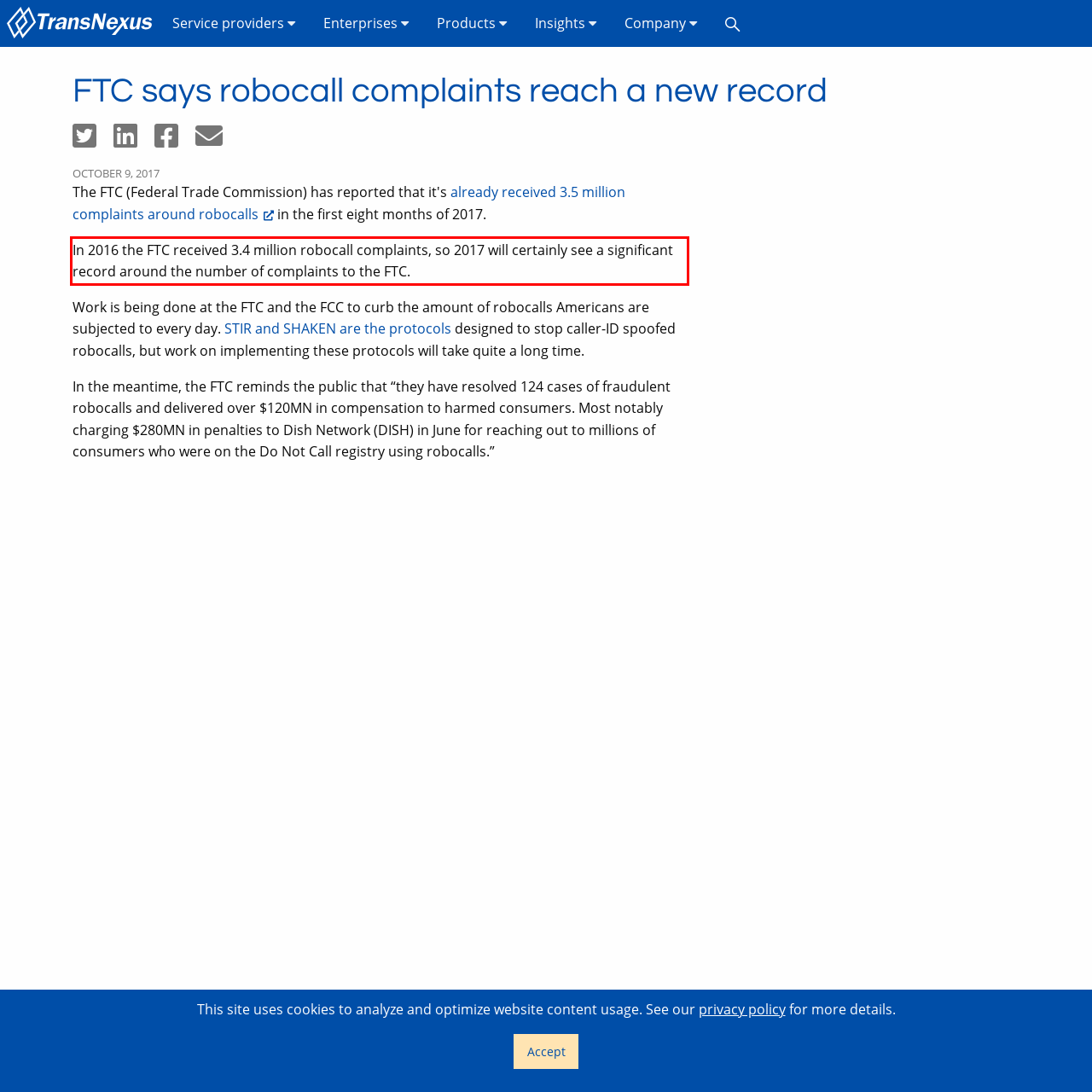Given a webpage screenshot with a red bounding box, perform OCR to read and deliver the text enclosed by the red bounding box.

In 2016 the FTC received 3.4 million robocall complaints, so 2017 will certainly see a significant record around the number of complaints to the FTC.